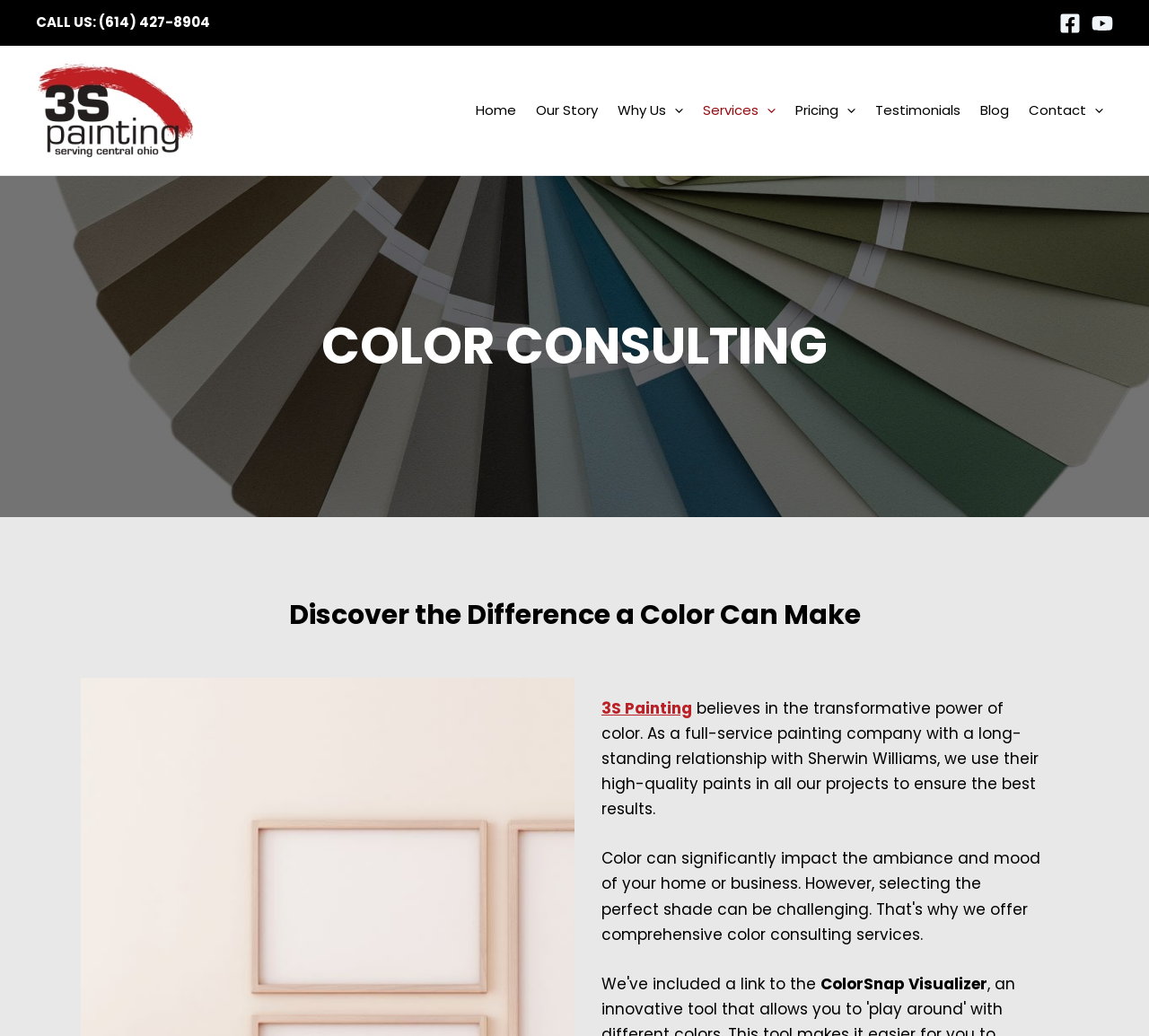Given the element description: "parent_node: Why Us aria-label="Menu Toggle"", predict the bounding box coordinates of the UI element it refers to, using four float numbers between 0 and 1, i.e., [left, top, right, bottom].

[0.58, 0.072, 0.595, 0.141]